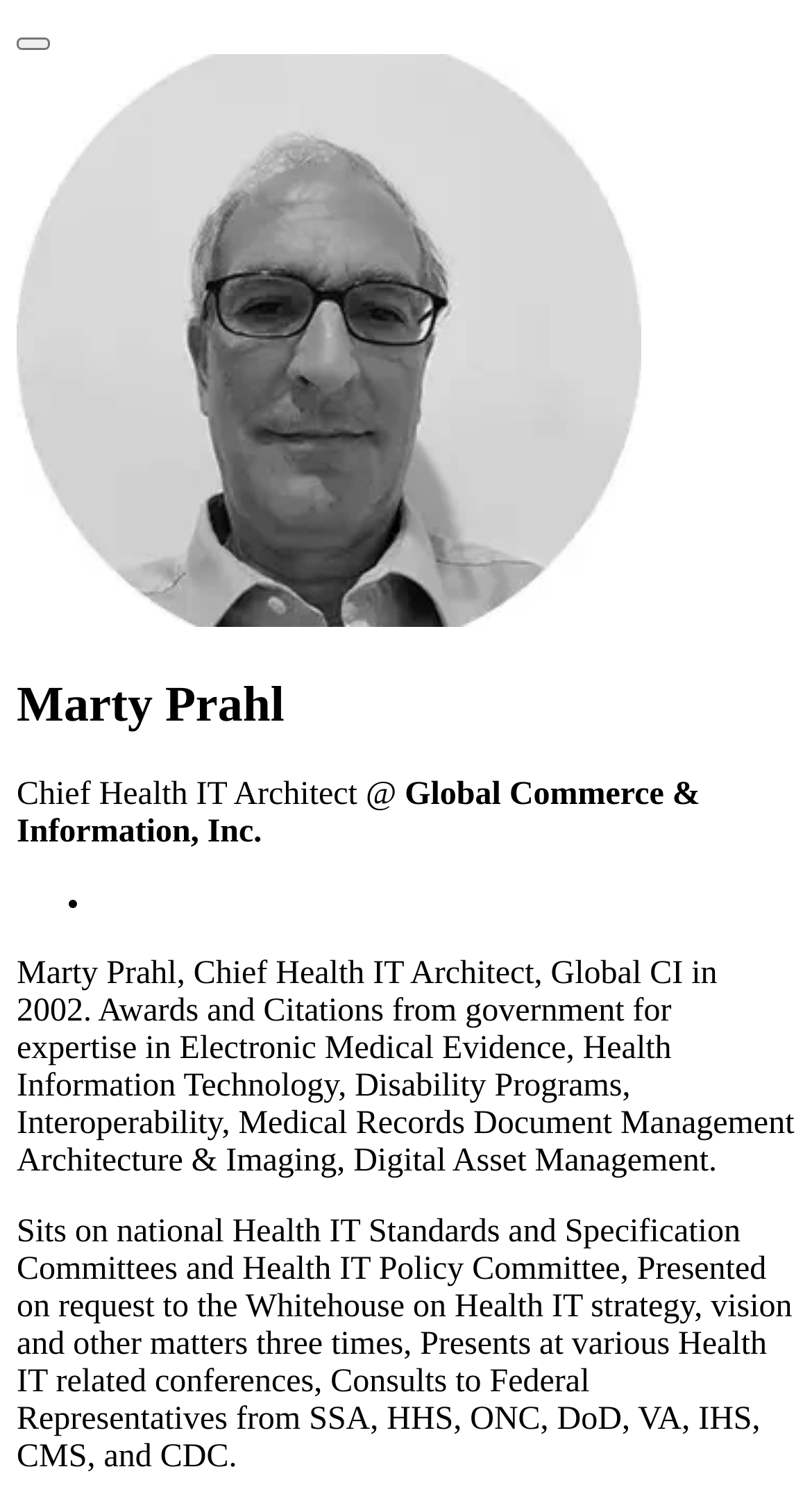What is the company name?
Using the image, elaborate on the answer with as much detail as possible.

The company name is mentioned in the StaticText element with the text 'Global Commerce & Information, Inc.' which is located below the person's name and profession.